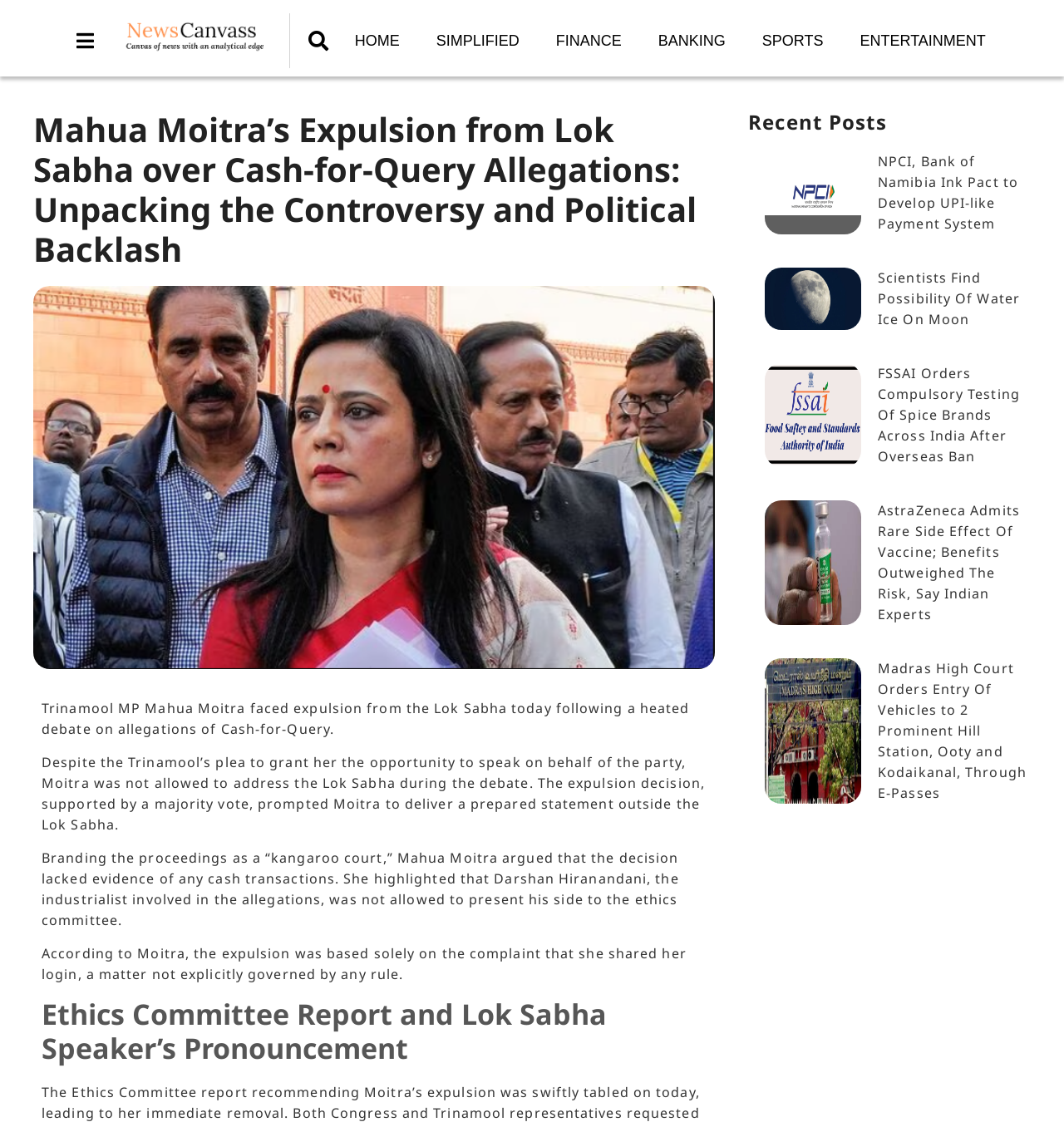Offer a thorough description of the webpage.

The webpage is an article about Trinamool MP Mahua Moitra's expulsion from the Lok Sabha over cash-for-query allegations. At the top, there is a menu icon on the left and a search bar on the right. Below the menu icon, there is a link to an image "Capture-removebg-preview (10)". 

On the top navigation bar, there are links to different sections of the website, including "HOME", "SIMPLIFIED", "FINANCE", "BANKING", "SPORTS", and "ENTERTAINMENT". 

The main article is divided into sections. The first section has a heading "Mahua Moitra’s Expulsion from Lok Sabha over Cash-for-Query Allegations: Unpacking the Controversy and Political Backlash" and an image related to the topic. Below the heading, there are four paragraphs of text describing the controversy and Mahua Moitra's response to the allegations. 

The next section has a heading "Ethics Committee Report and Lok Sabha Speaker’s Pronouncement". 

On the right side of the page, there is a section titled "Recent Posts" with five links to different news articles, each with a corresponding image. The articles are about various topics, including NPCI and Bank of Namibia's partnership, the possibility of water ice on the moon, FSSAI's orders for compulsory testing of spice brands, AstraZeneca's admission of a rare side effect of their vaccine, and the Madras High Court's order for entry of vehicles to two prominent hill stations through e-passes.